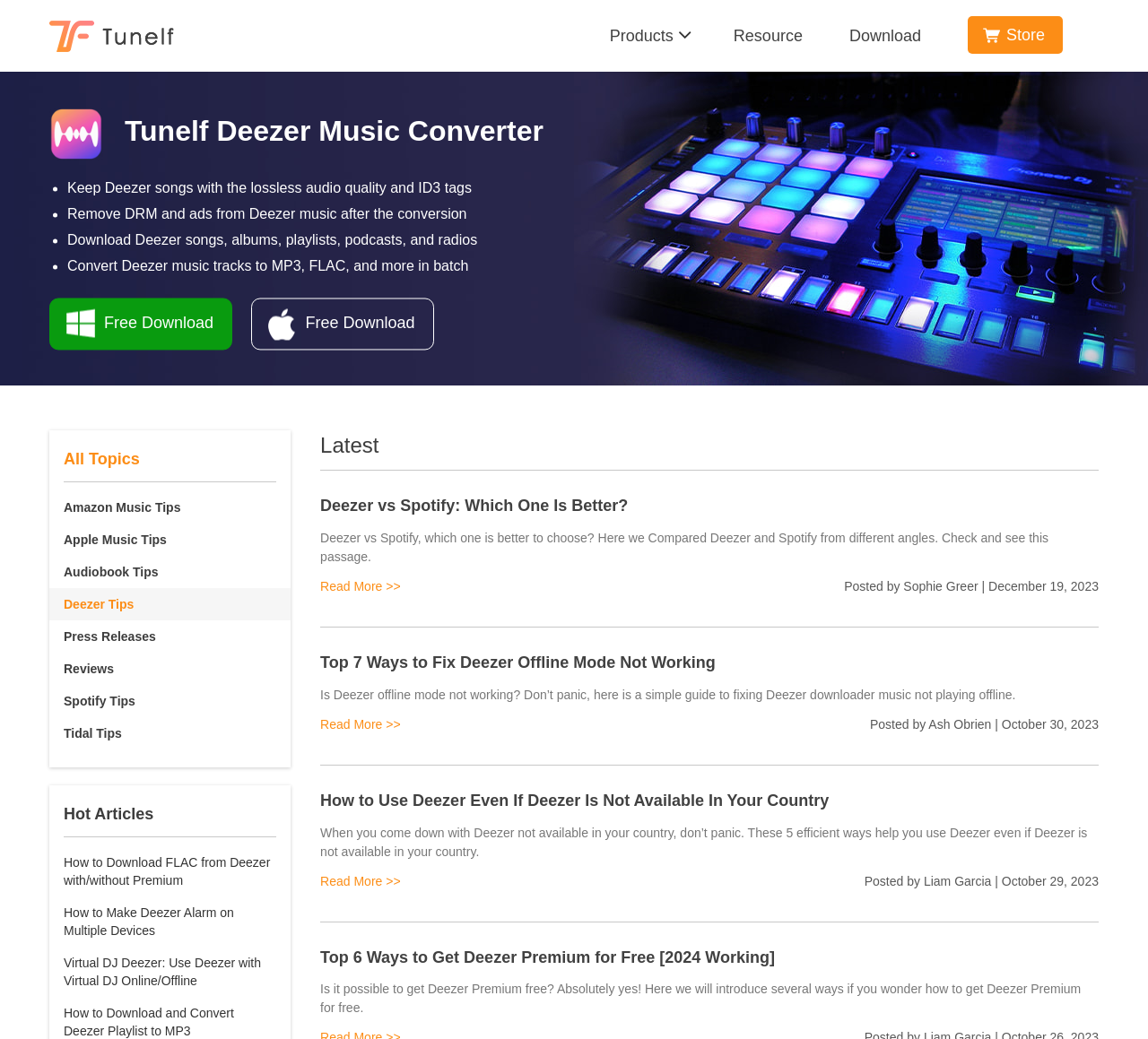Locate the bounding box coordinates of the item that should be clicked to fulfill the instruction: "Read the article about 'Deezer vs Spotify: Which One Is Better?'".

[0.279, 0.478, 0.547, 0.495]